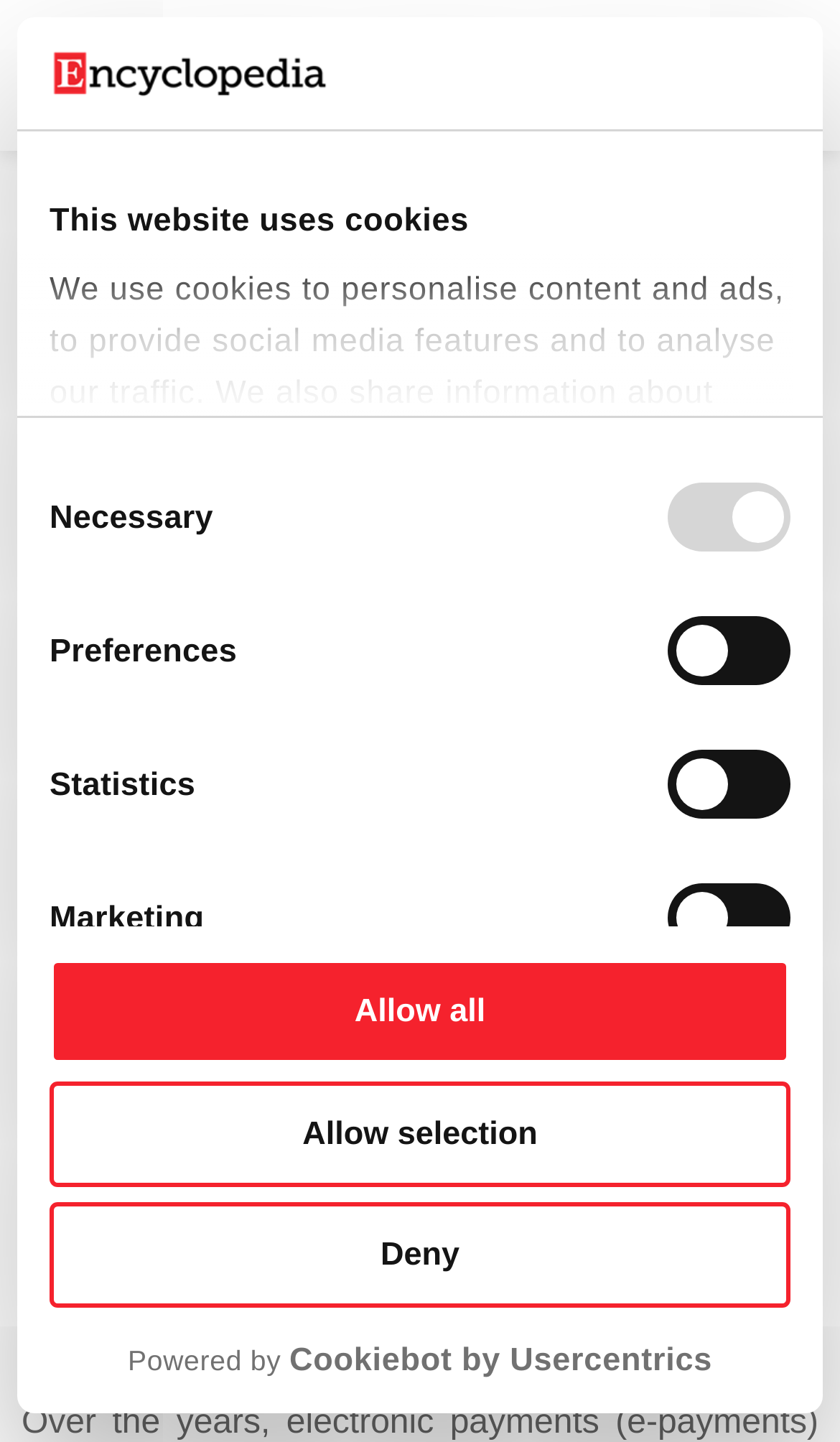Give an in-depth explanation of the webpage layout and content.

The webpage is a user-generated content hub focused on scientific developments, specifically on the topic of credit card fraud detection. At the top, there is a logo and a navigation menu with links to "Encyclopedia", "Scholarly Community Encyclopedia", and a button to open a hidden menu.

Below the navigation menu, there is a prominent dialog box that informs users about the website's use of cookies, with options to consent to different types of cookies, including necessary, preferences, statistics, and marketing. The dialog box also includes buttons to deny, allow selection, or allow all cookies.

On the left side of the page, there is a section with the title "Credit Card Fraud Detection" and a brief description of the topic. Below this section, there are links to view the latest version of the entry and a note indicating that this is an old version of the entry.

The main content of the page is divided into sections, including an introduction, feature selection, and fraud detection. The introduction section provides an overview of the topic, discussing the rapid growth of credit card transactions and the importance of machine learning in detecting and preventing fraud.

Throughout the page, there are various UI elements, including images, links, buttons, and checkboxes, which are strategically positioned to provide a clear and organized layout. The overall structure of the page is hierarchical, with clear headings and concise text, making it easy to navigate and understand.